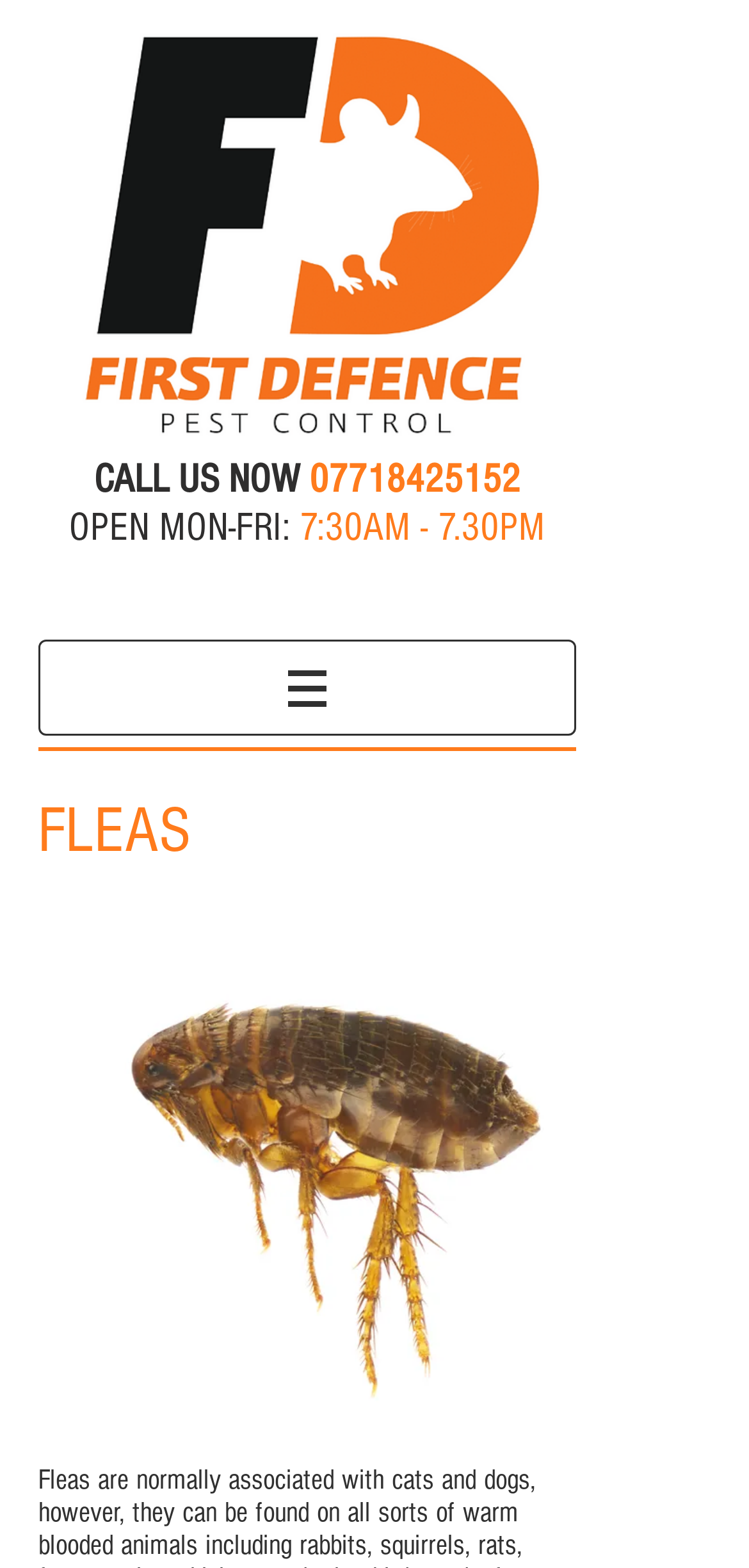Bounding box coordinates are specified in the format (top-left x, top-left y, bottom-right x, bottom-right y). All values are floating point numbers bounded between 0 and 1. Please provide the bounding box coordinate of the region this sentence describes: 07718425152

[0.413, 0.292, 0.695, 0.32]